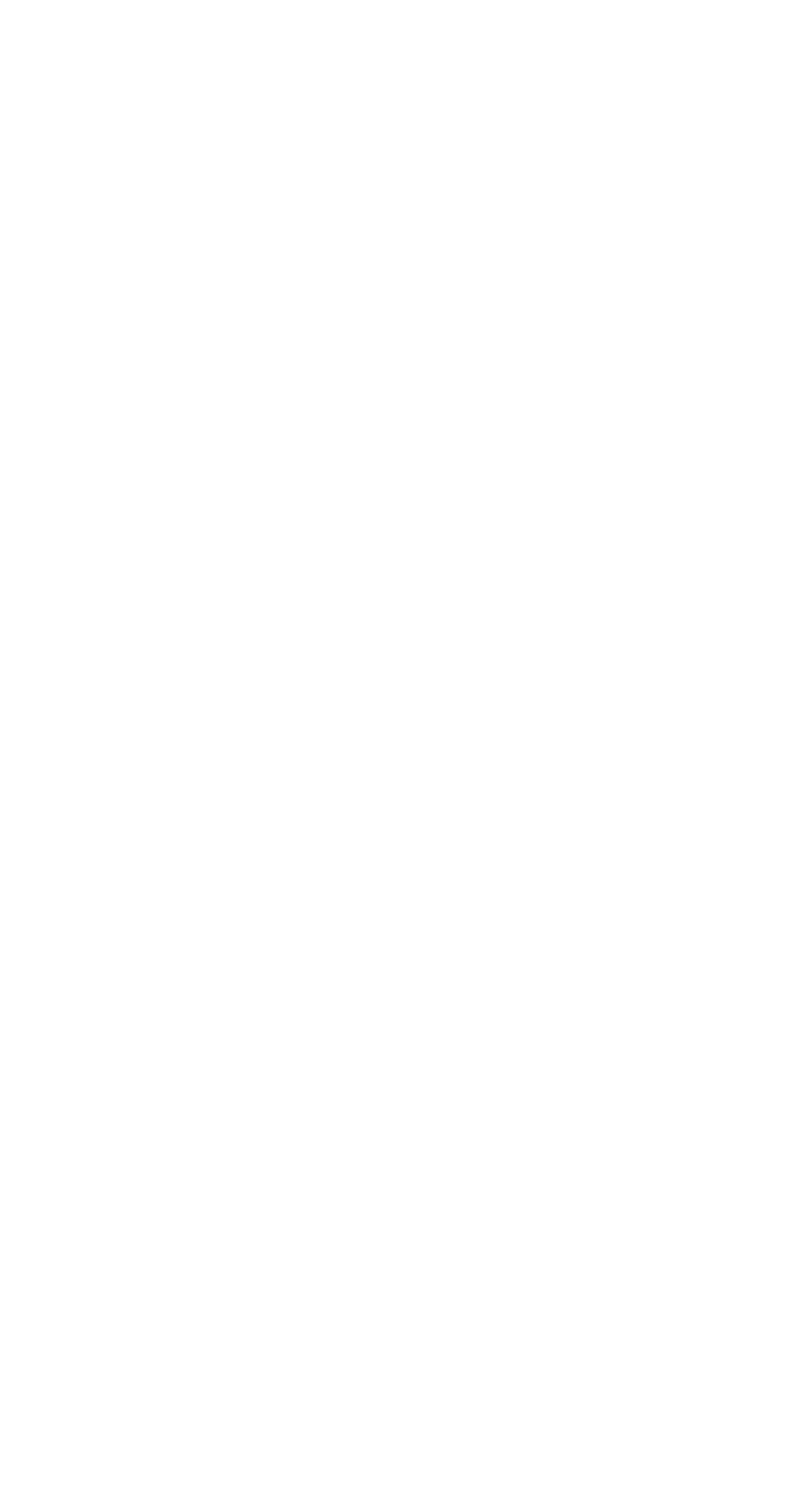Please respond in a single word or phrase: 
How many social media links are there?

4